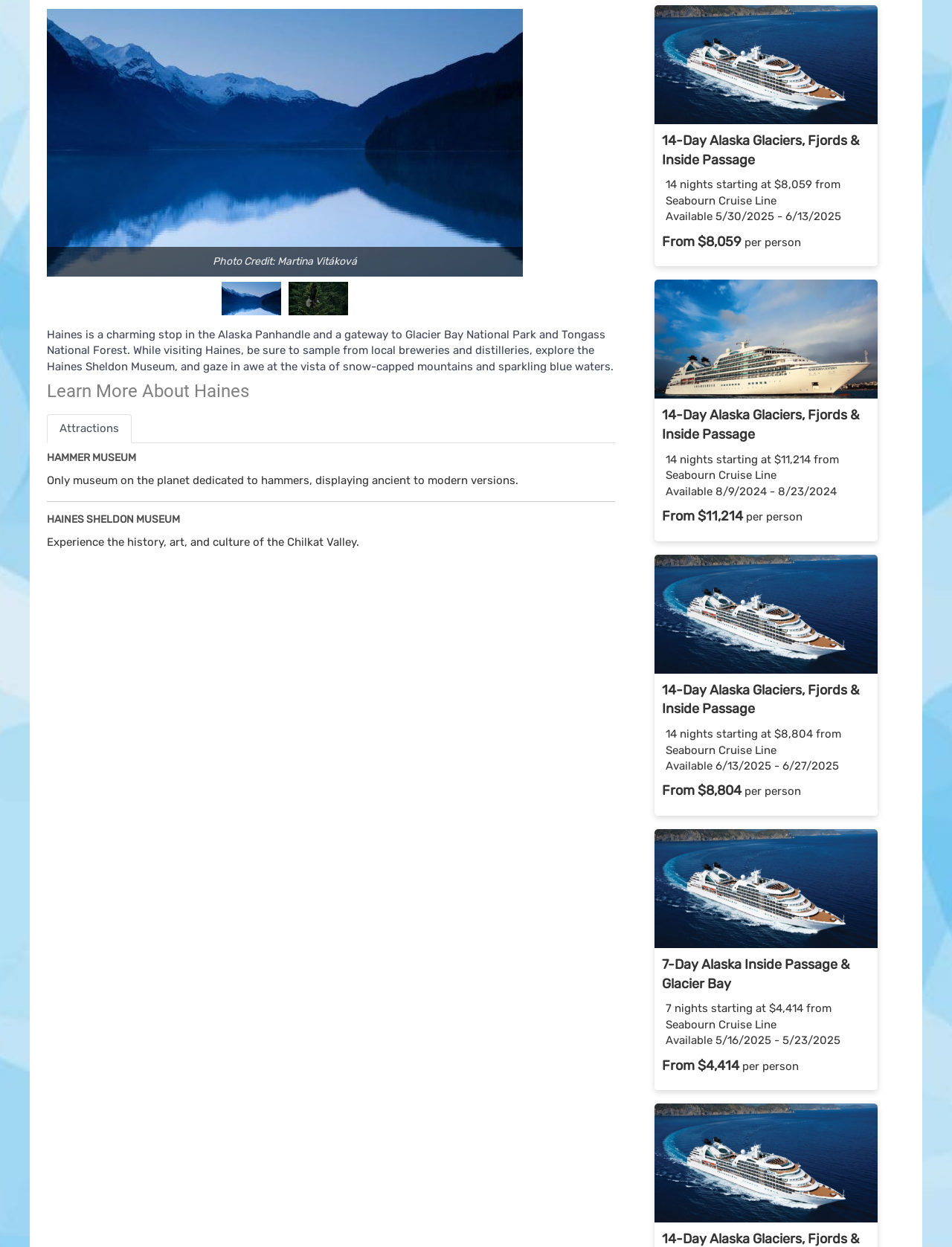Given the element description Attractions, specify the bounding box coordinates of the corresponding UI element in the format (top-left x, top-left y, bottom-right x, bottom-right y). All values must be between 0 and 1.

[0.049, 0.332, 0.138, 0.356]